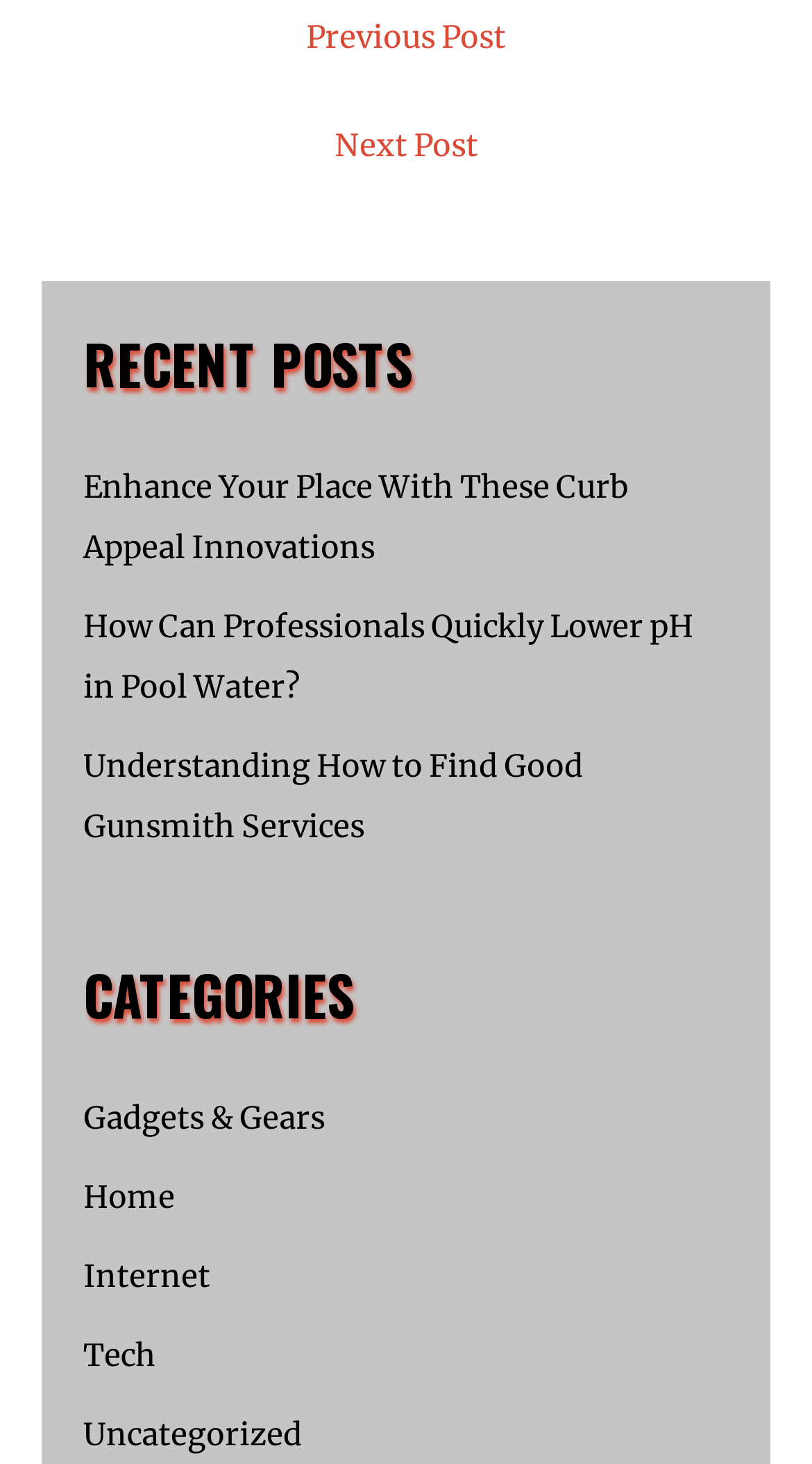Can you give a comprehensive explanation to the question given the content of the image?
What categories are available on this website?

The categories are listed under the 'CATEGORIES' heading, which is located below the 'RECENT POSTS' section. There are five categories listed: 'Gadgets & Gears', 'Home', 'Internet', 'Tech', and 'Uncategorized'.